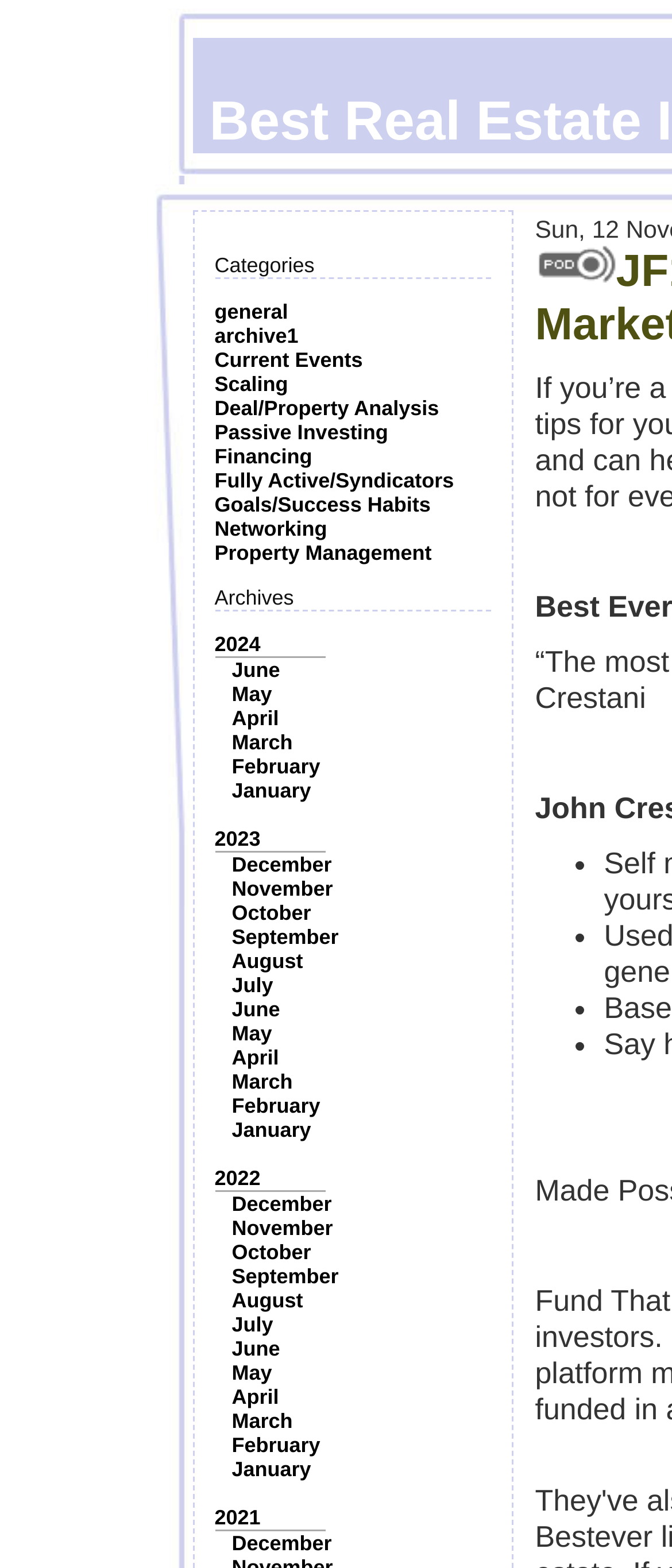What is the category above 'general'?
Look at the image and answer the question with a single word or phrase.

Categories